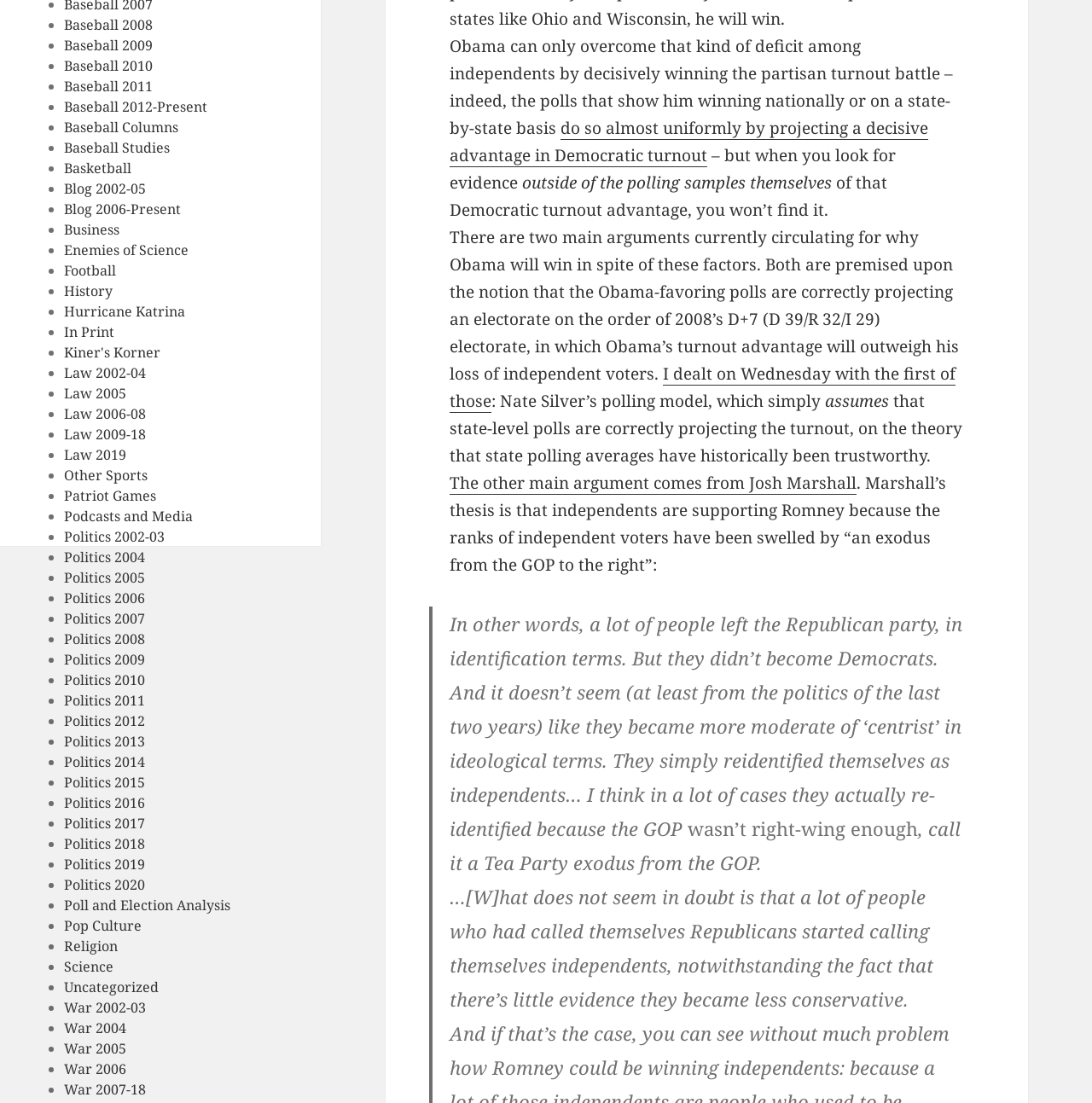Locate the bounding box coordinates of the UI element described by: "Podcasts and Media". The bounding box coordinates should consist of four float numbers between 0 and 1, i.e., [left, top, right, bottom].

[0.059, 0.46, 0.177, 0.477]